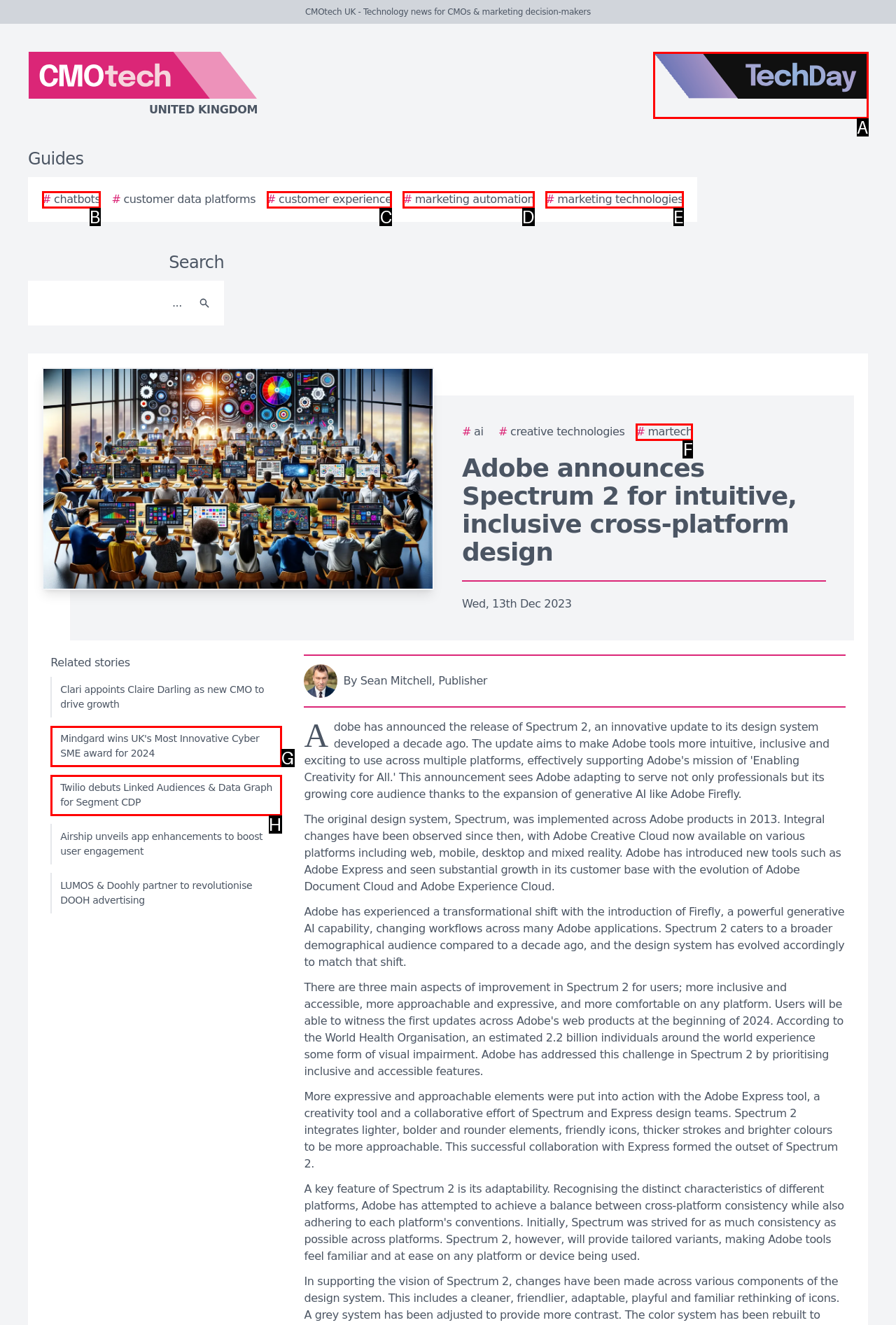Select the letter of the HTML element that best fits the description: # marketing technologies
Answer with the corresponding letter from the provided choices.

E